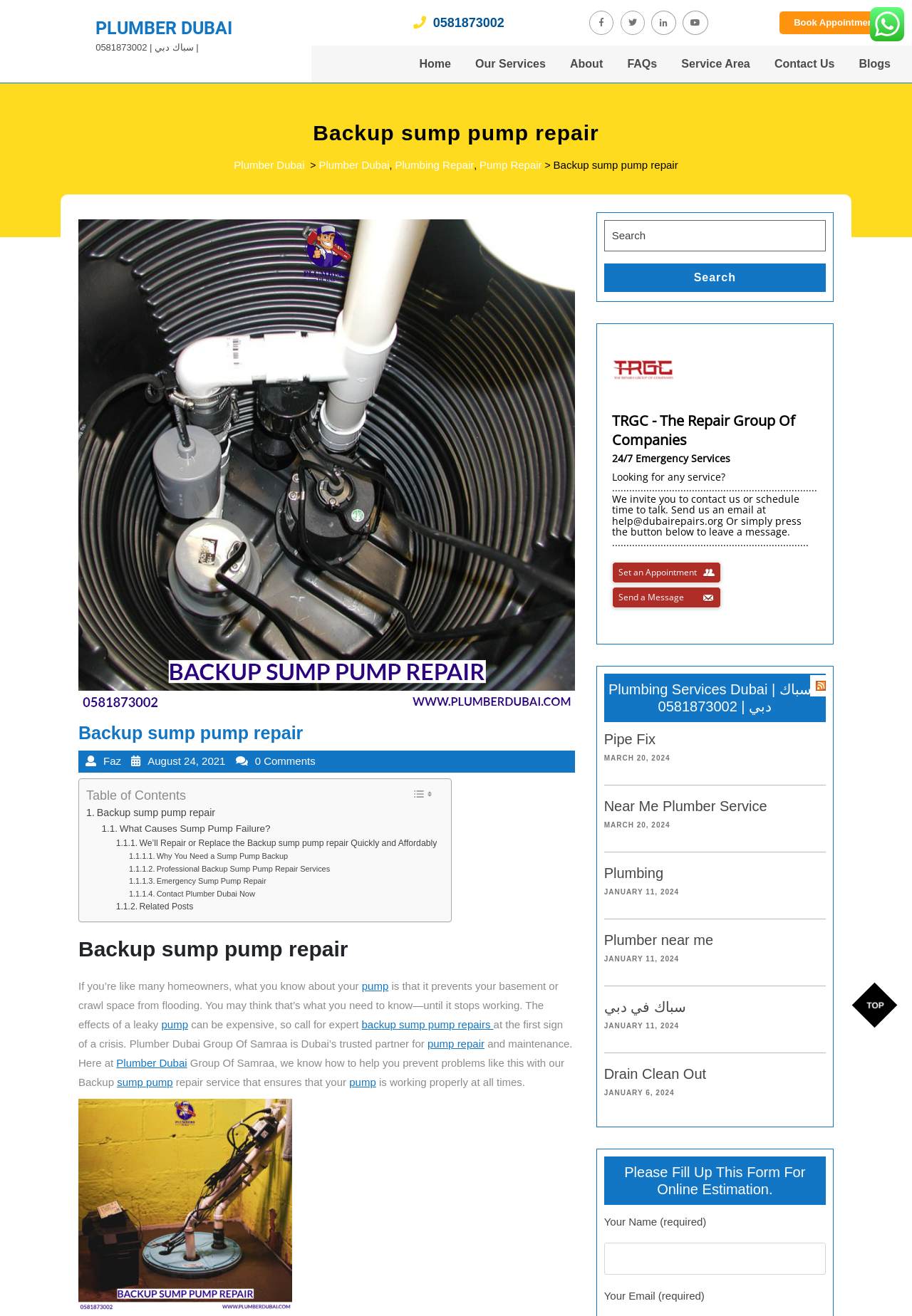What is the phone number of Plumber Dubai?
Refer to the screenshot and answer in one word or phrase.

0581873002